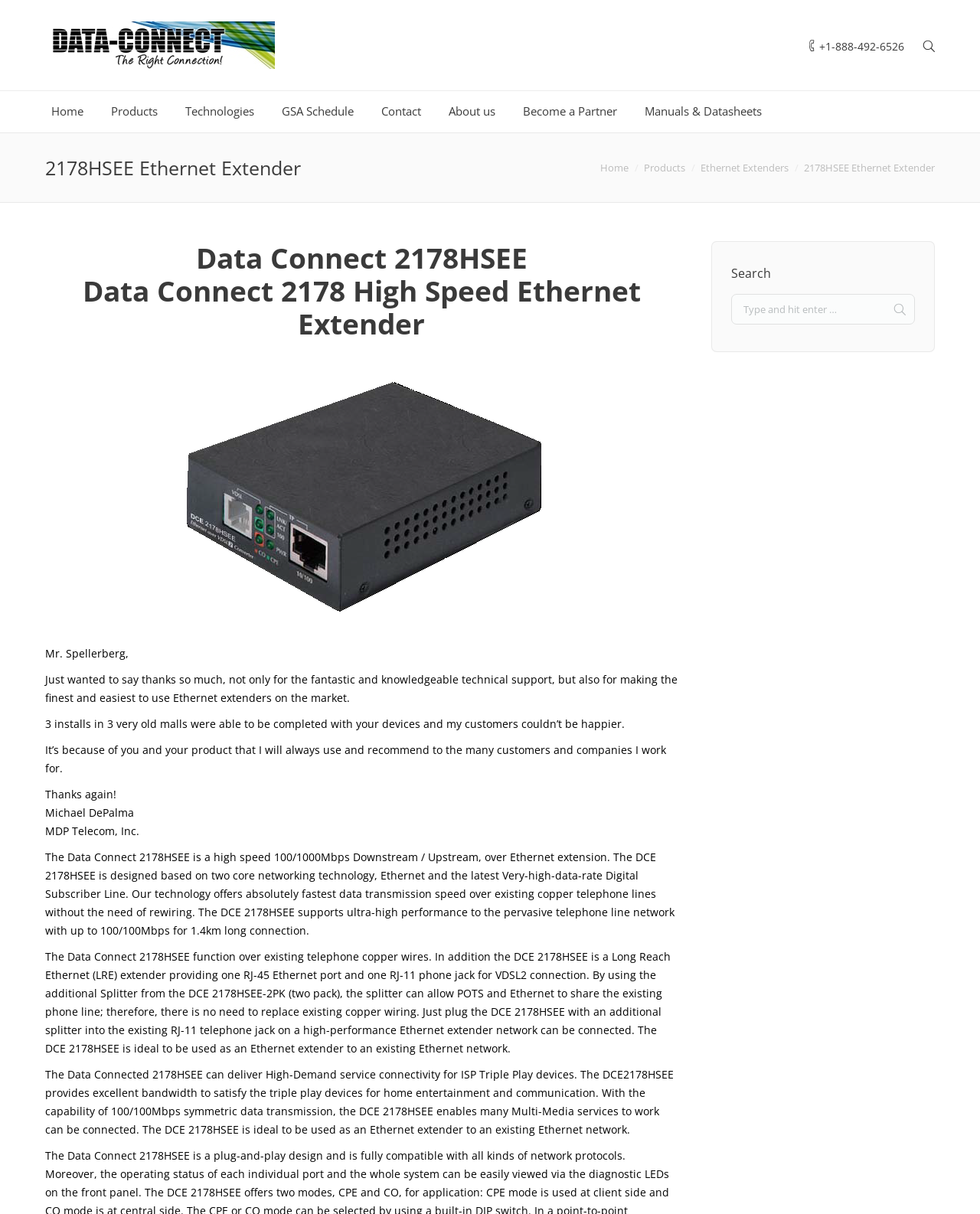What is the maximum distance for the Ethernet connection?
Look at the image and provide a short answer using one word or a phrase.

1.4km